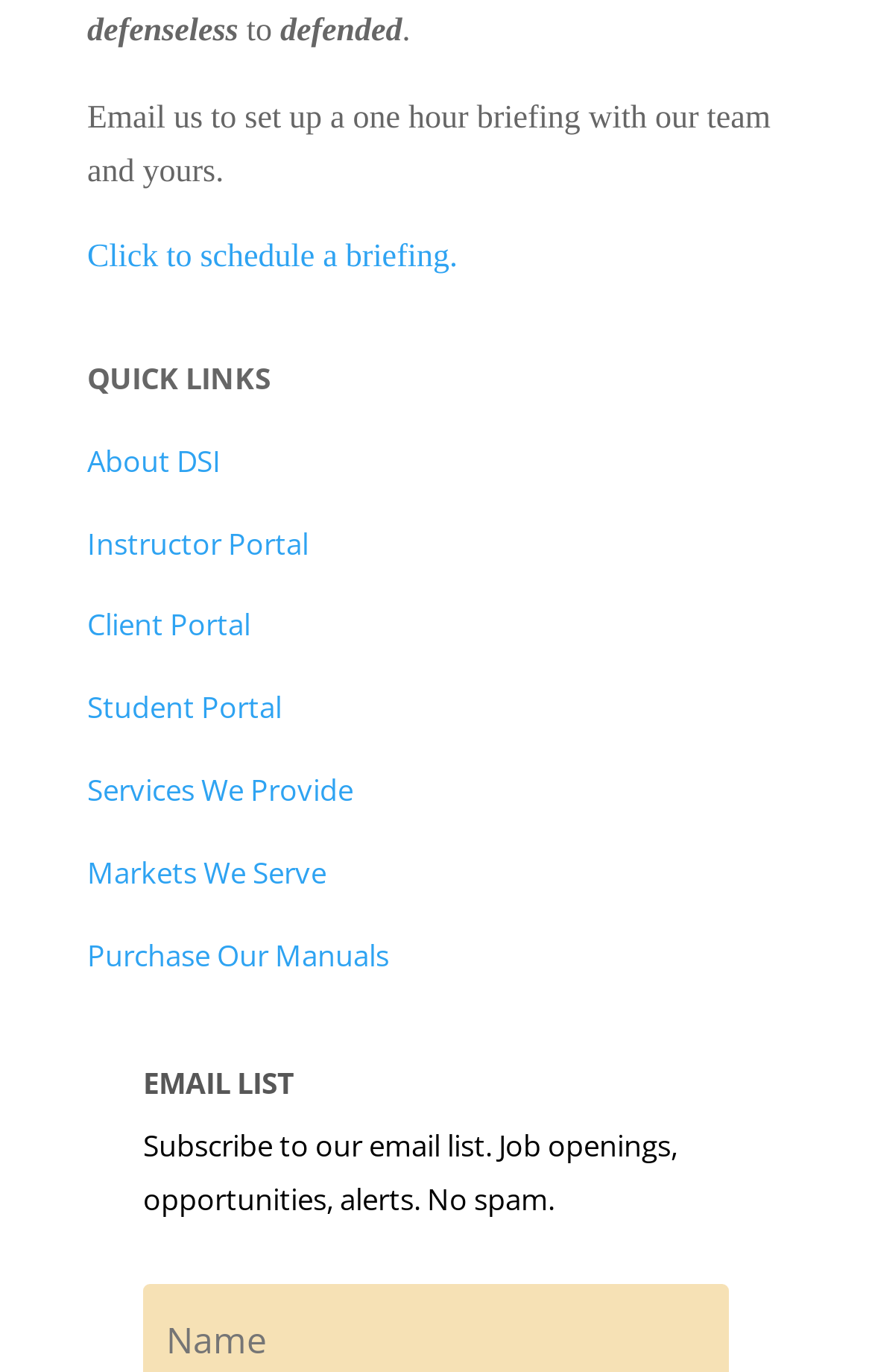Based on the description "Click to schedule a briefing.", find the bounding box of the specified UI element.

[0.1, 0.175, 0.525, 0.201]